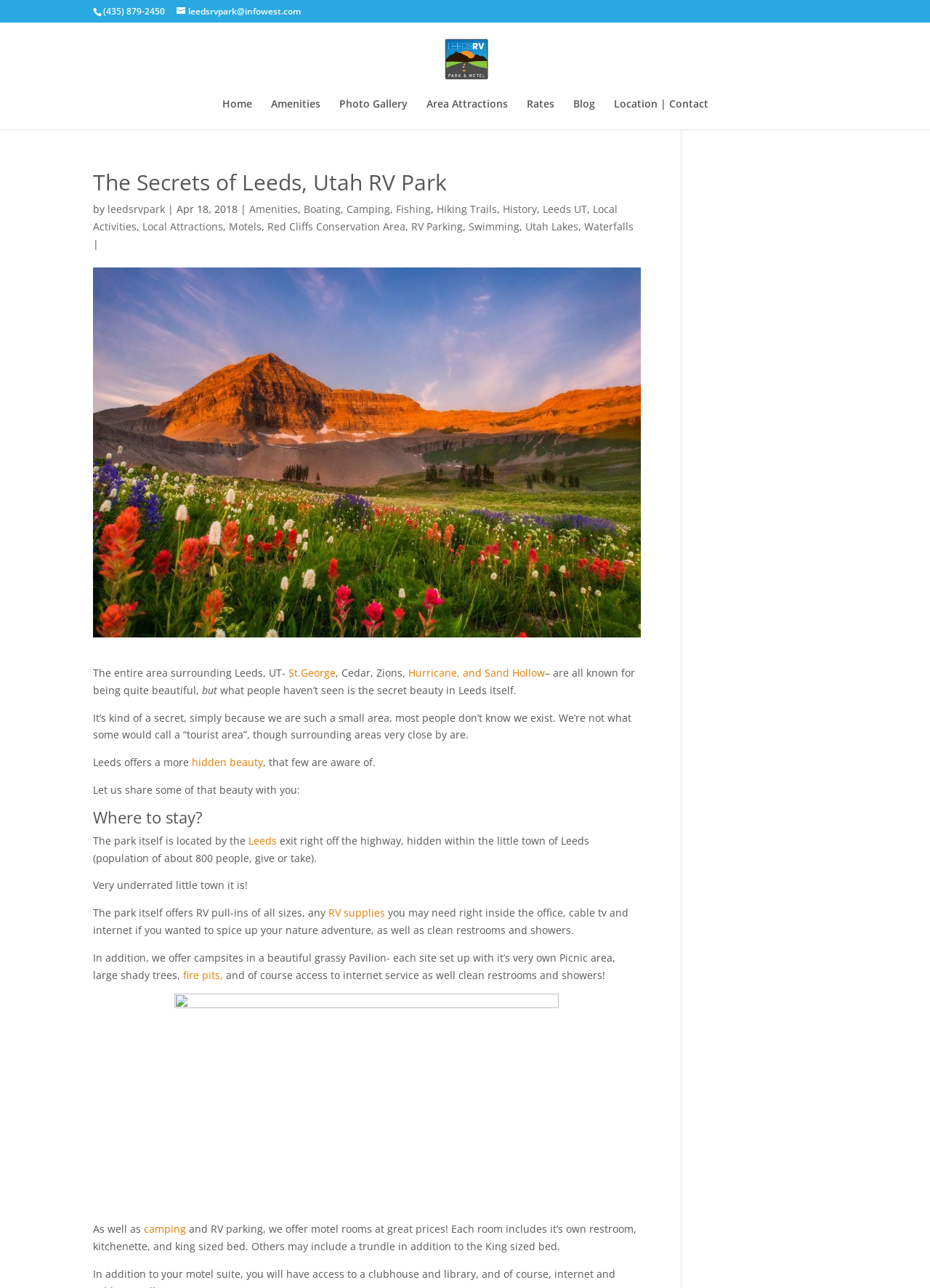Determine the bounding box coordinates for the clickable element to execute this instruction: "Visit the Home page". Provide the coordinates as four float numbers between 0 and 1, i.e., [left, top, right, bottom].

[0.239, 0.077, 0.271, 0.1]